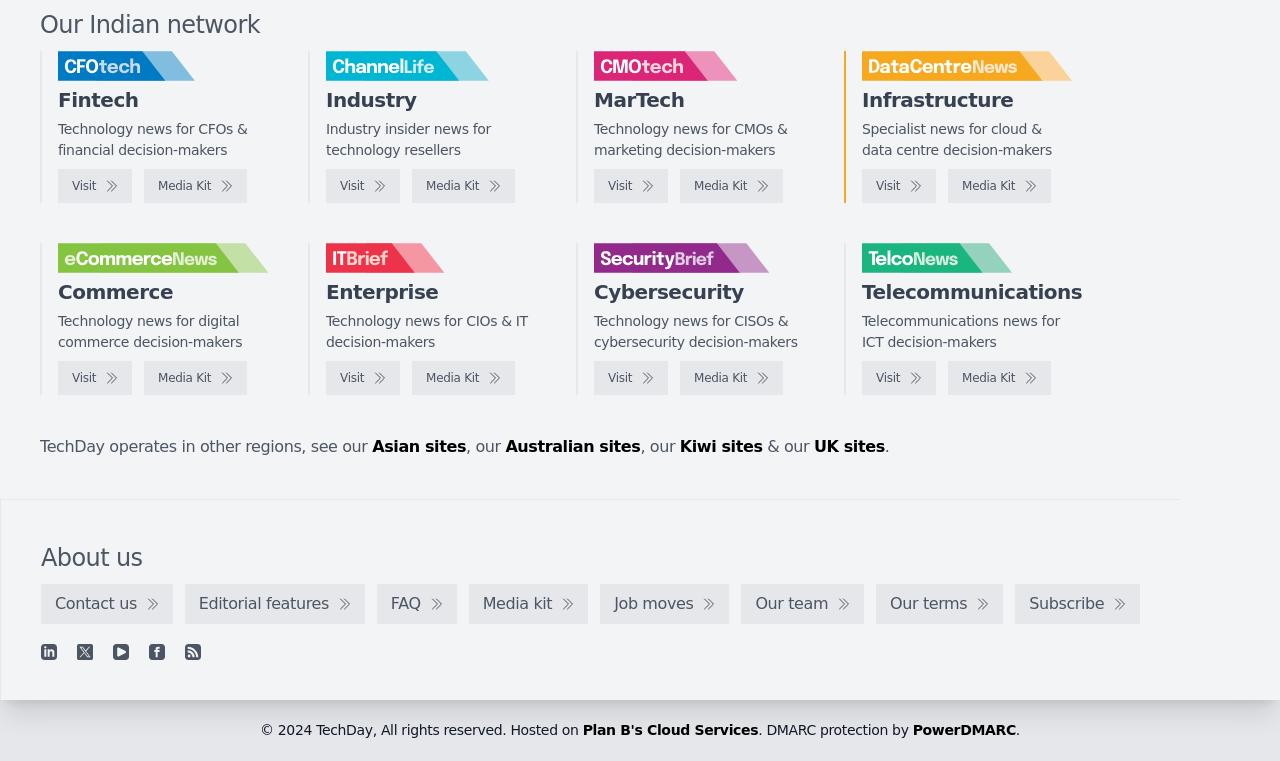Find the bounding box coordinates of the element I should click to carry out the following instruction: "Visit CFOtech".

[0.045, 0.222, 0.103, 0.267]